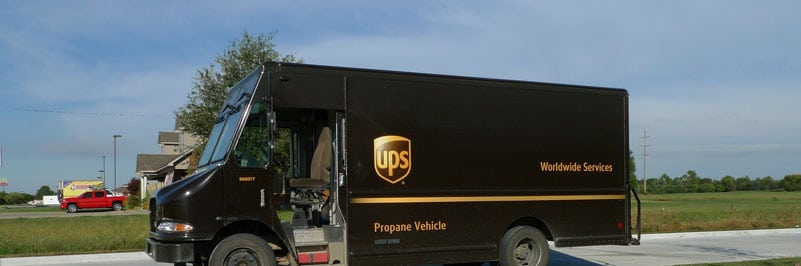How many vehicles are visible in the image?
Utilize the information in the image to give a detailed answer to the question.

The answer can be obtained by carefully examining the image and counting the number of vehicles visible. The UPS truck is prominently displayed, and in the background, another red vehicle can be seen, making a total of two vehicles in the image.